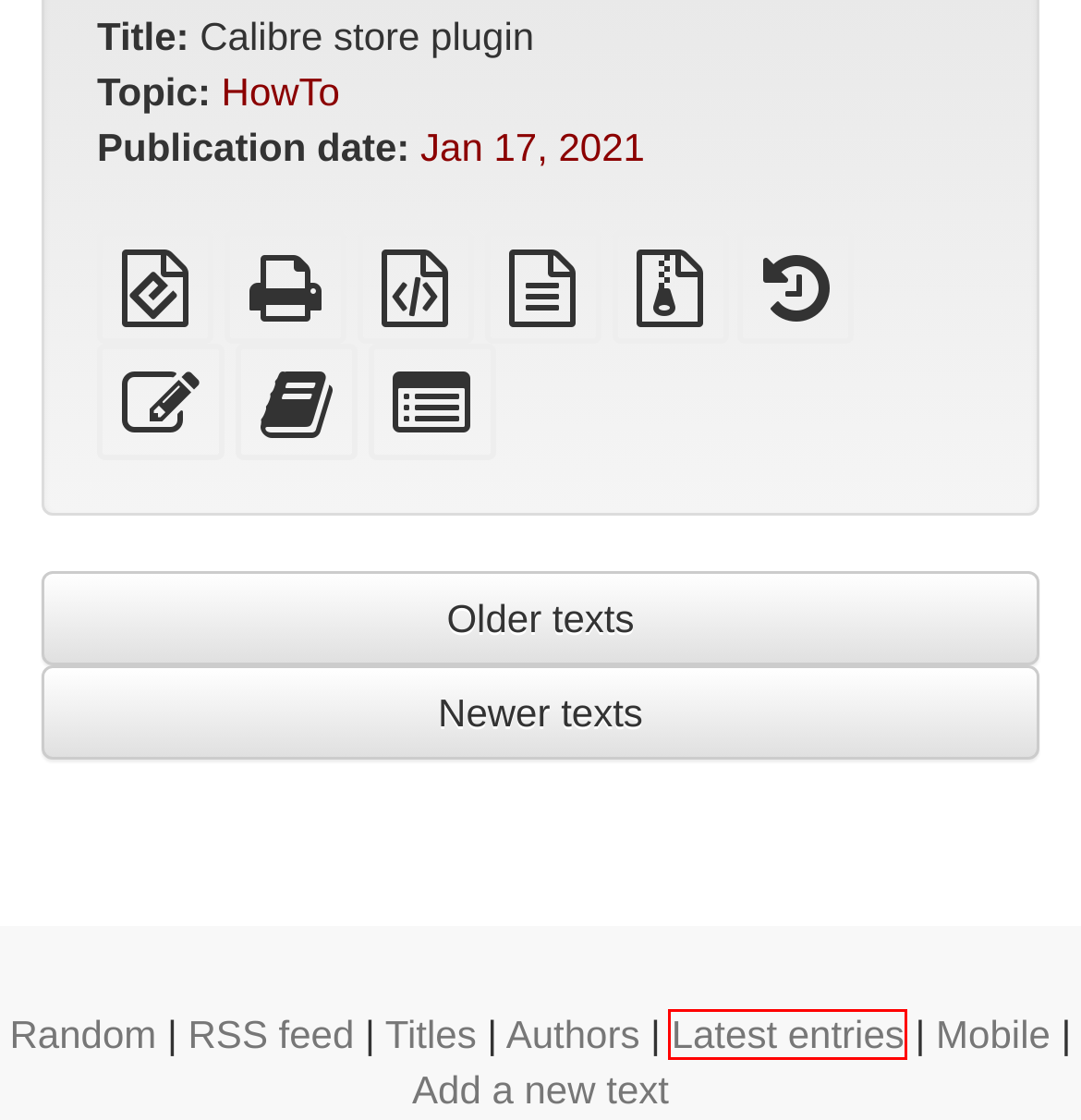You have been given a screenshot of a webpage with a red bounding box around a UI element. Select the most appropriate webpage description for the new webpage that appears after clicking the element within the red bounding box. The choices are:
A. January 2021 | The Anarchist Library Bookshelf
B. Latest entries | The Anarchist Library Bookshelf
C. Calibre store plugin
D. Special metadata on the SEA Anarchist Library | The Anarchist Library Bookshelf
E. Winter 2019: new torrent | The Anarchist Library Bookshelf
F. The Anarchist Library Bookshelf on mobile | The Anarchist Library Bookshelf
G. Authors | The Anarchist Library Bookshelf
H. The Anarchist Library Bookshelf

B